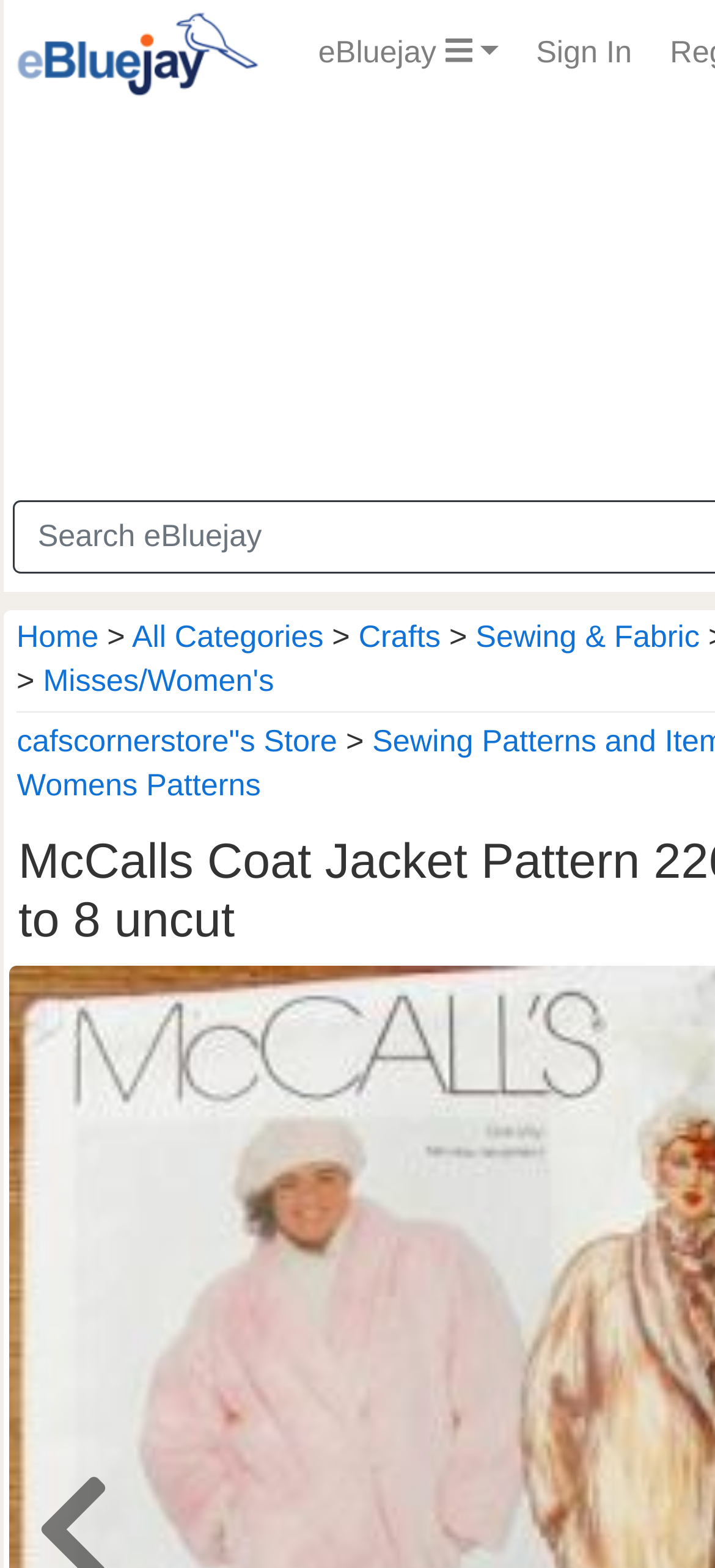Could you locate the bounding box coordinates for the section that should be clicked to accomplish this task: "sign in".

[0.726, 0.009, 0.908, 0.059]